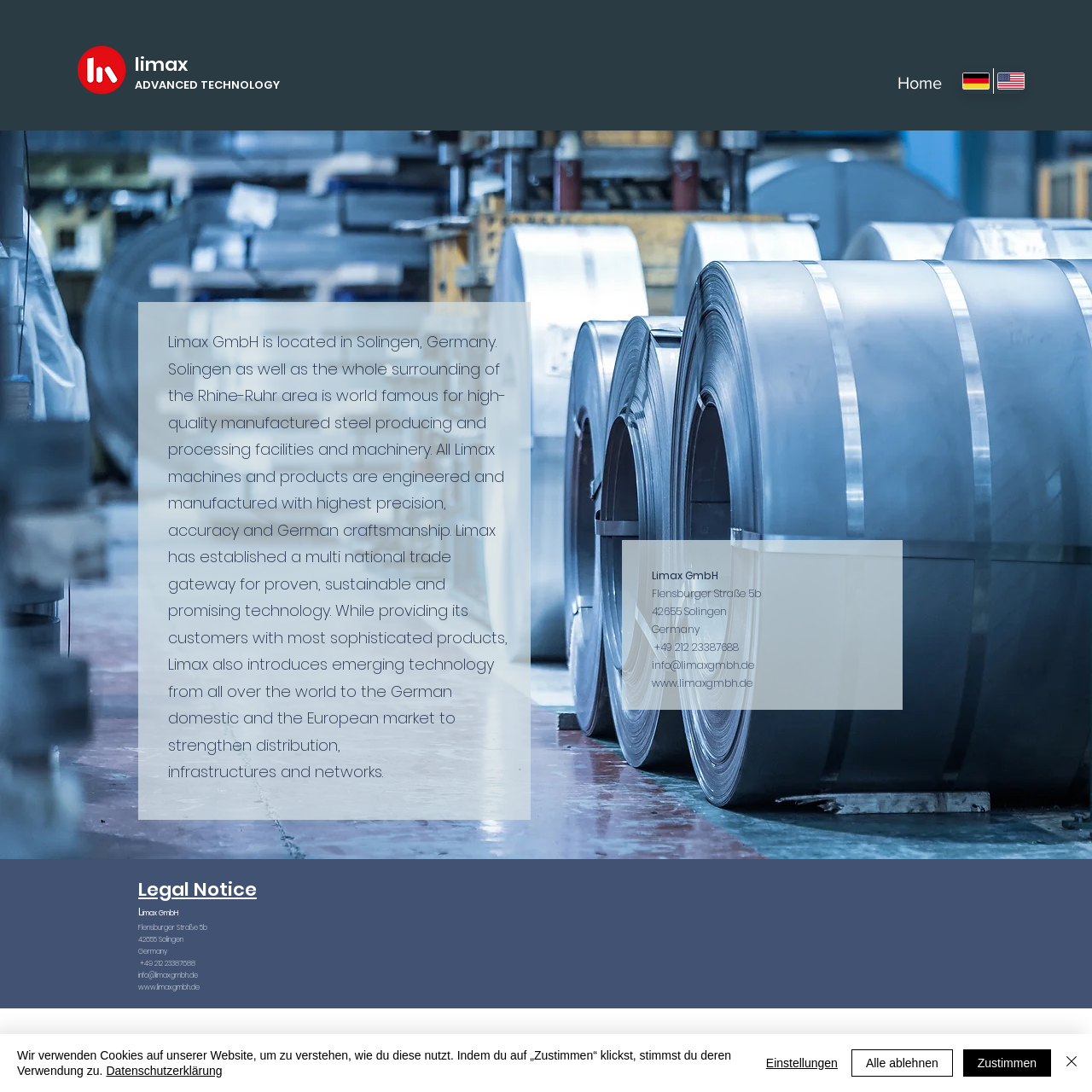What is the phone number of Limax GmbH?
Please provide a single word or phrase based on the screenshot.

+49 212 23387688